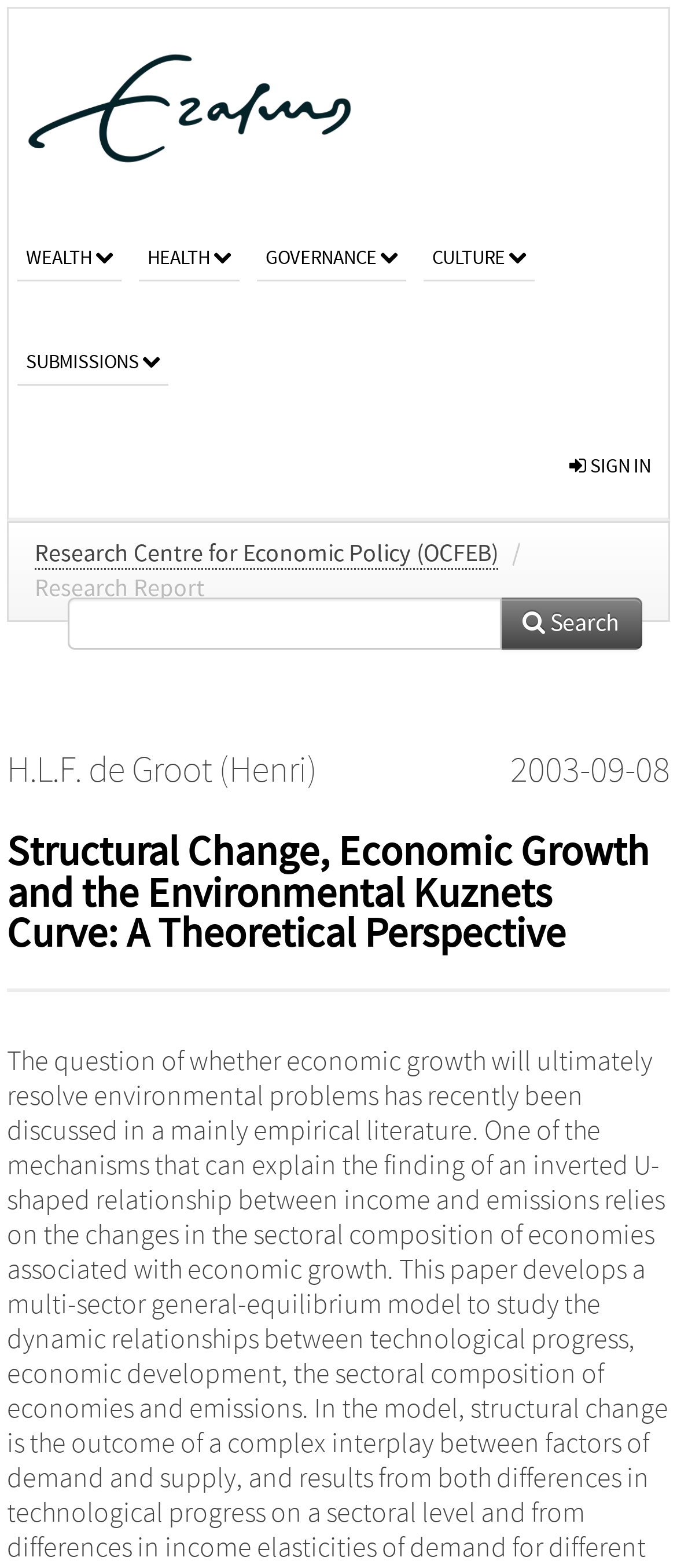Determine the bounding box coordinates for the HTML element mentioned in the following description: "Wealth". The coordinates should be a list of four floats ranging from 0 to 1, represented as [left, top, right, bottom].

[0.026, 0.132, 0.179, 0.179]